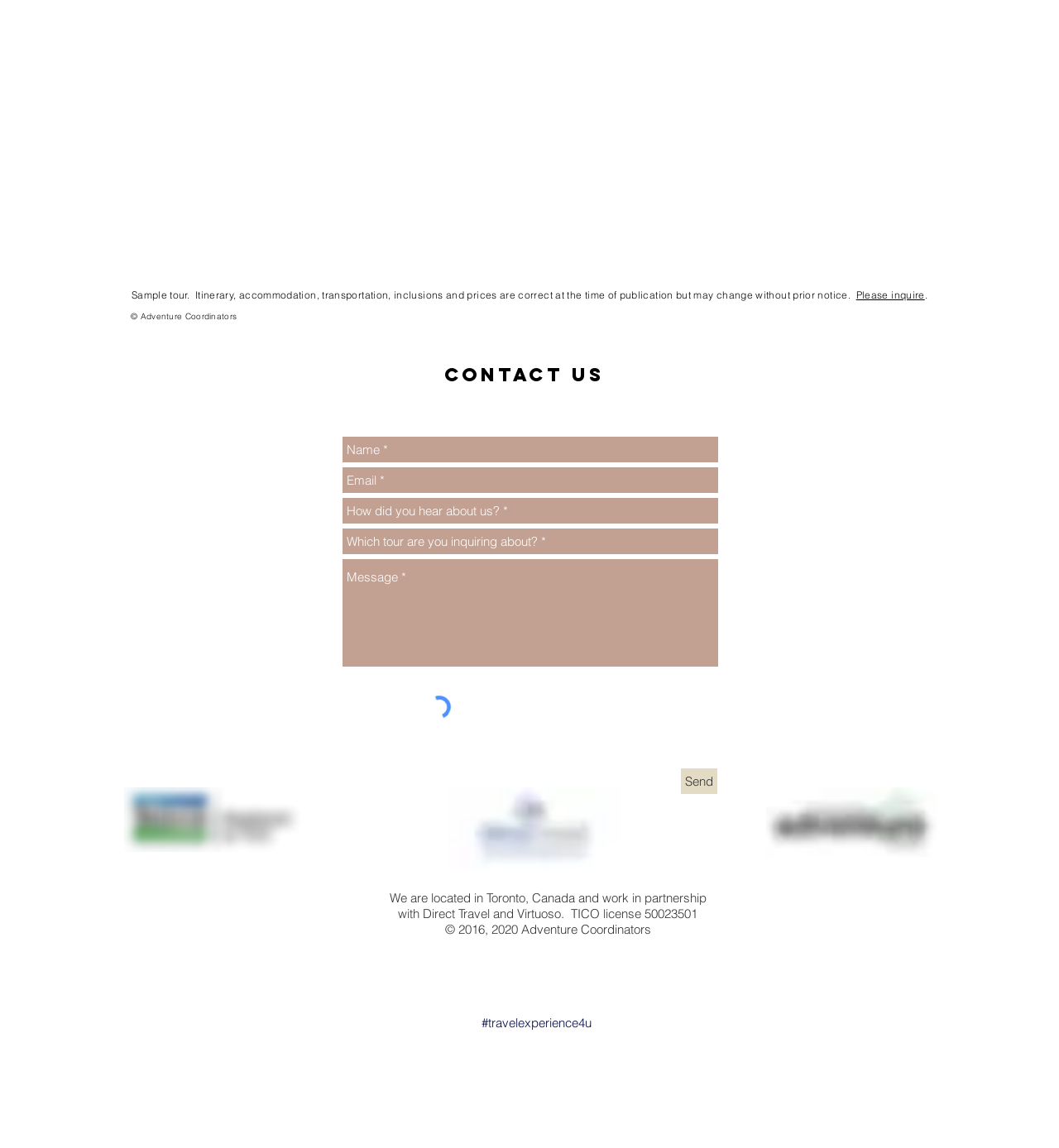Please predict the bounding box coordinates (top-left x, top-left y, bottom-right x, bottom-right y) for the UI element in the screenshot that fits the description: Please inquire

[0.808, 0.251, 0.873, 0.262]